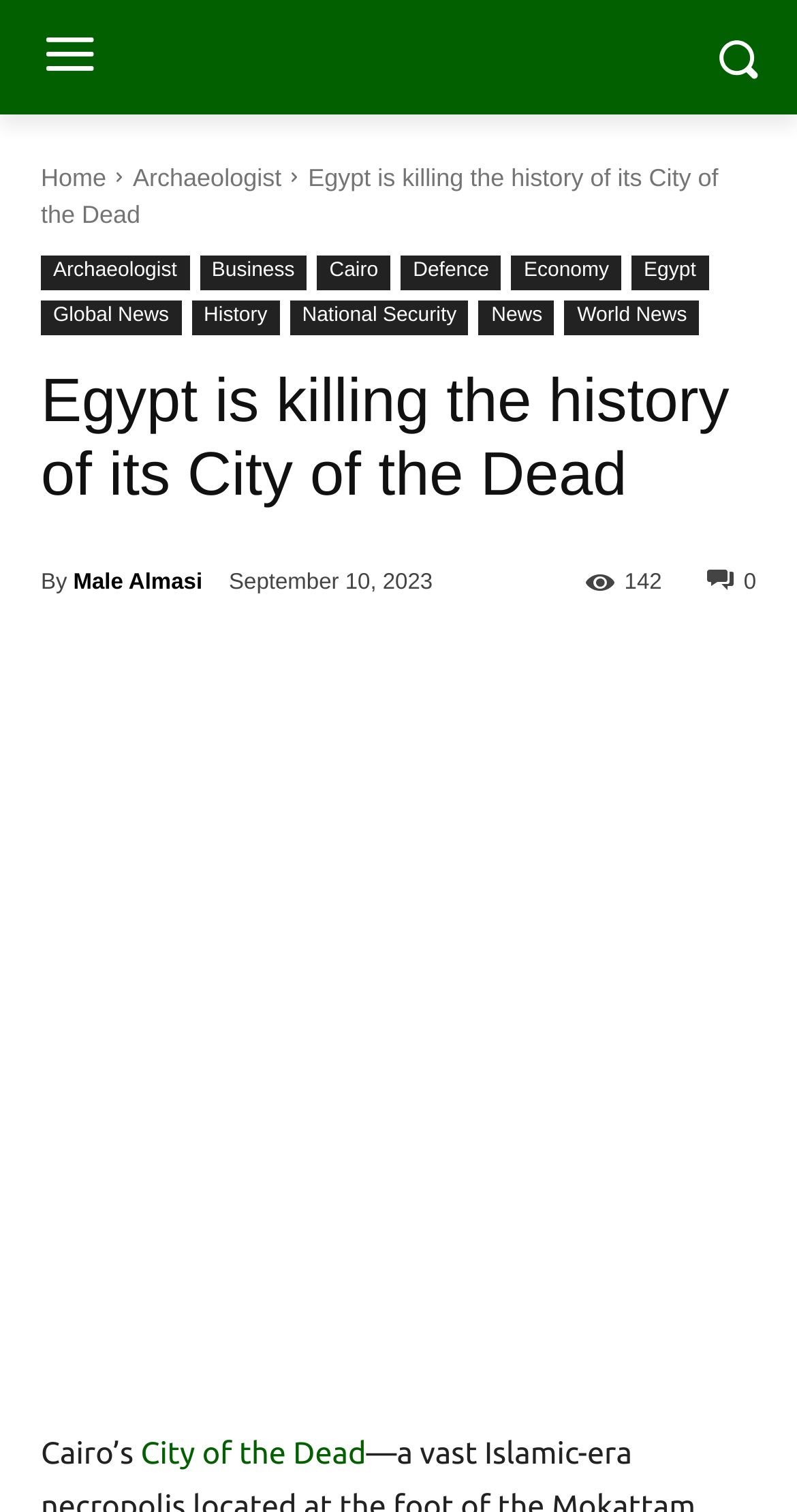Detail the webpage's structure and highlights in your description.

The webpage appears to be a news article from the Cairo Herald, with a focus on the City of the Dead in Cairo. At the top left corner, there is a logo link, accompanied by a smaller image of the logo. To the right of the logo, there is a horizontal navigation menu with links to various sections, including Home, Archaeologist, Business, Cairo, and more.

Below the navigation menu, there is a large heading that reads "Egypt is killing the history of its City of the Dead". This heading spans almost the entire width of the page. Below the heading, there is a byline that reads "By Male Almasi", accompanied by a timestamp indicating the article was published on September 10, 2023.

To the right of the byline, there is a link with a share icon and a count of 142. Below this, there are several social media links, including Facebook, Twitter, and LinkedIn.

The main content of the article begins below these elements, with a large image that spans the full width of the page. The article text starts below the image, with the first sentence reading "Cairo’s City of the Dead—a vast Islamic-era necropolis located at the foot of the Mokattam Hills, a short walking distance from the Cairo Citadel—was, until recently, a burial site boasting...".